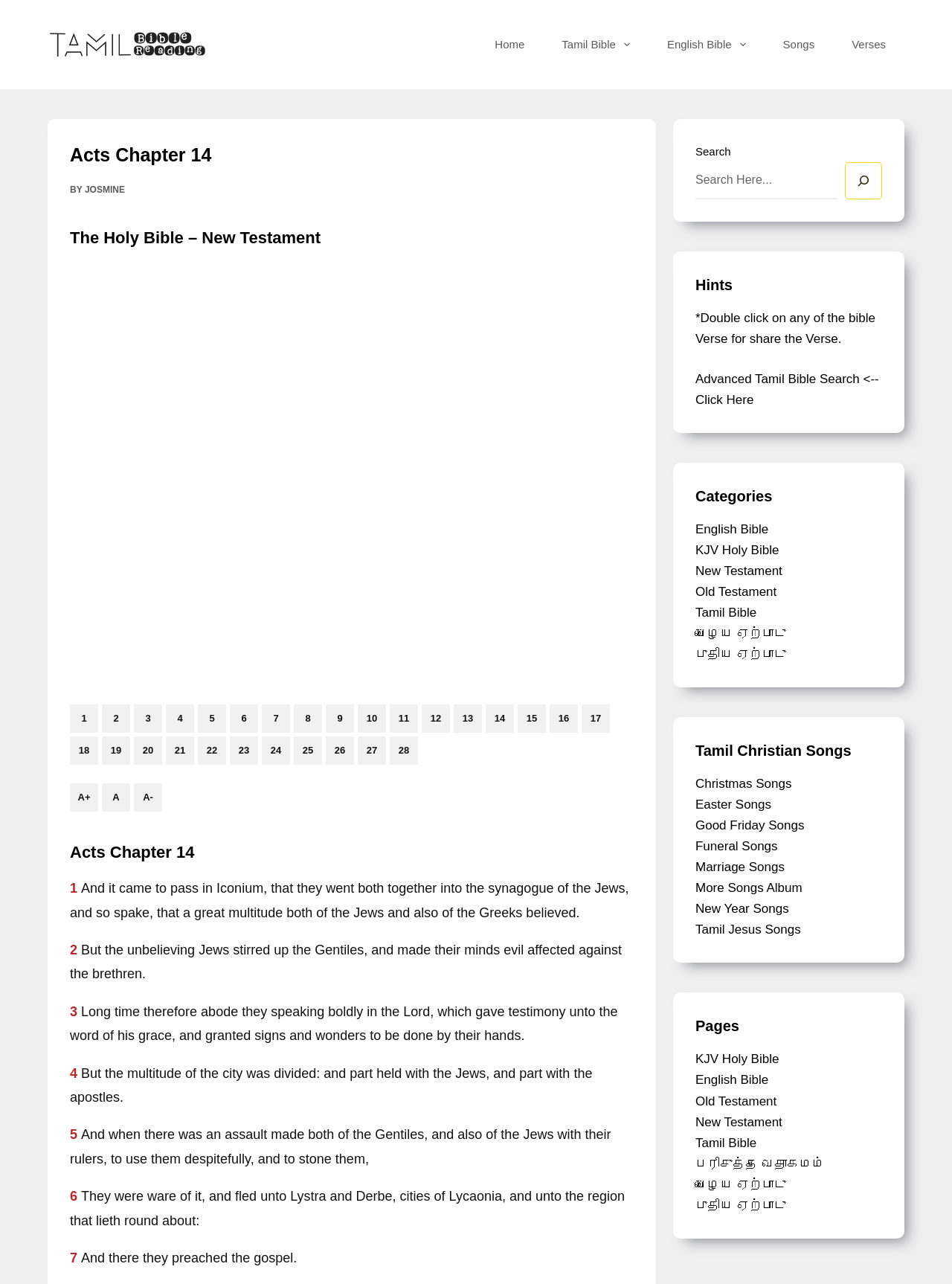Refer to the image and offer a detailed explanation in response to the question: What is the function of the 'A+', 'A', 'A-' links?

I inferred the function of the 'A+', 'A', 'A-' links by their location and design, which suggests that they are used to adjust the font size of the Bible text.